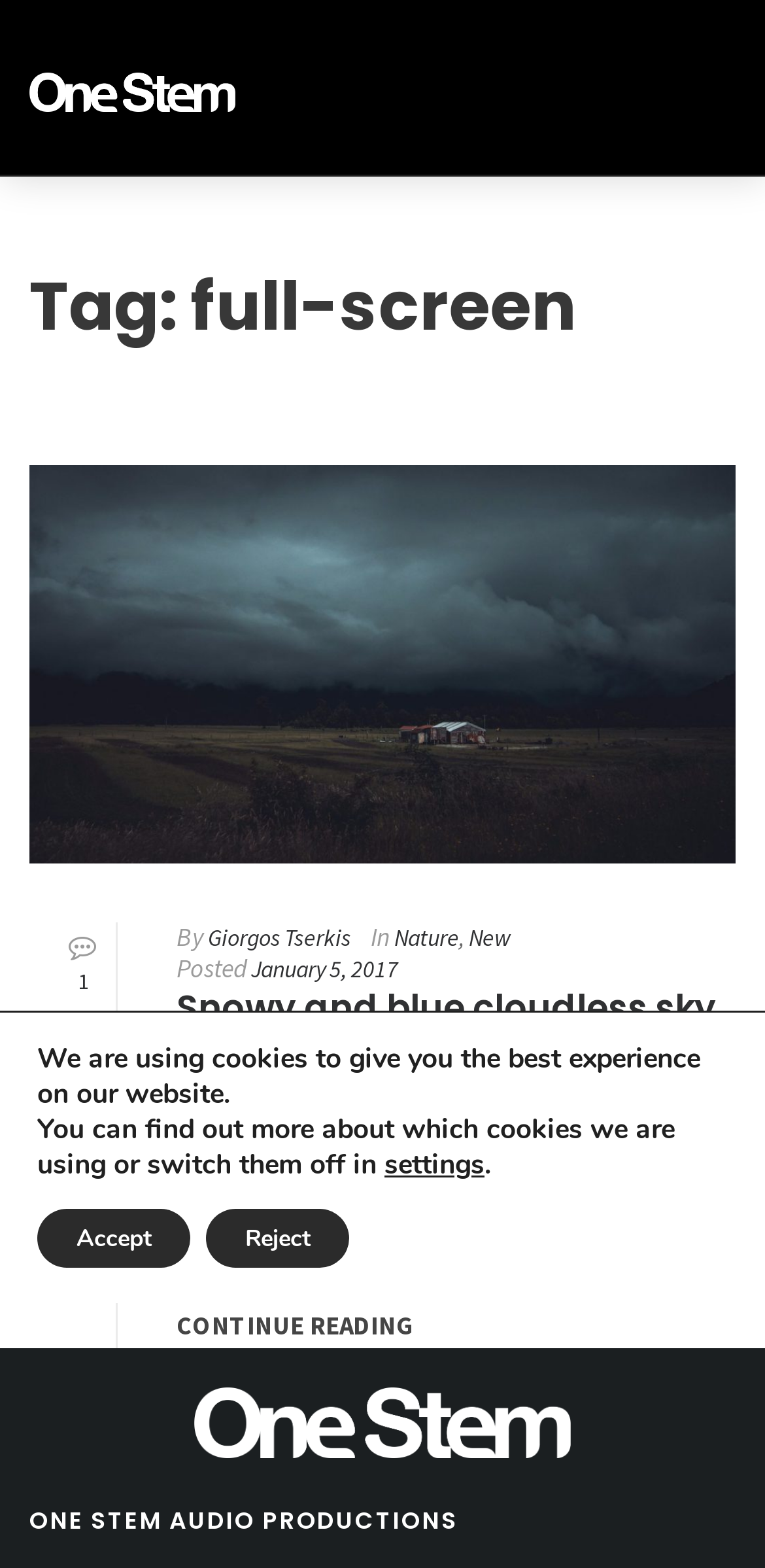Please identify the bounding box coordinates of the element that needs to be clicked to execute the following command: "Click the iPhone logo". Provide the bounding box using four float numbers between 0 and 1, formatted as [left, top, right, bottom].

[0.038, 0.045, 0.309, 0.068]